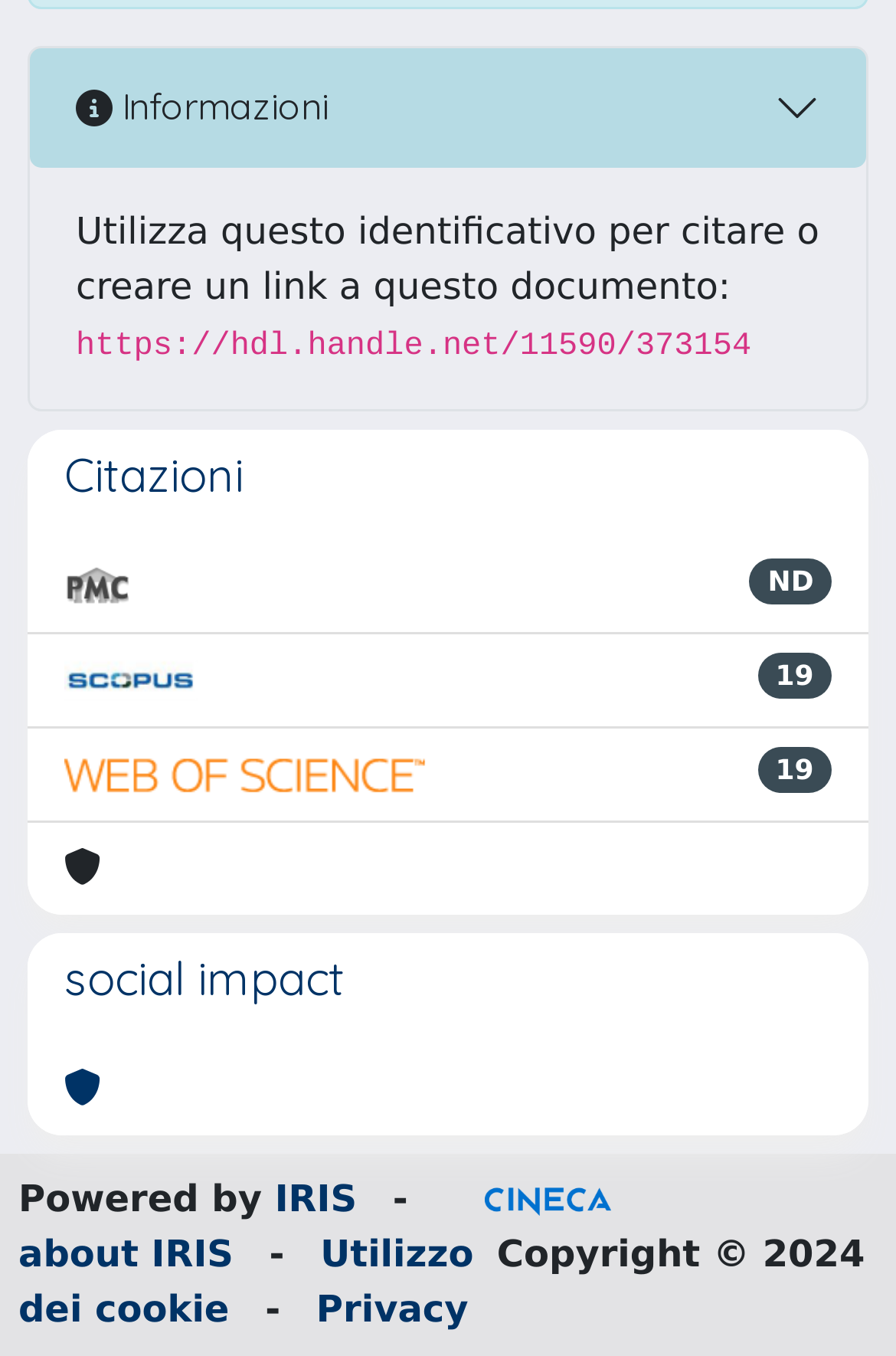Answer the following query with a single word or phrase:
What is the social impact section title?

social impact